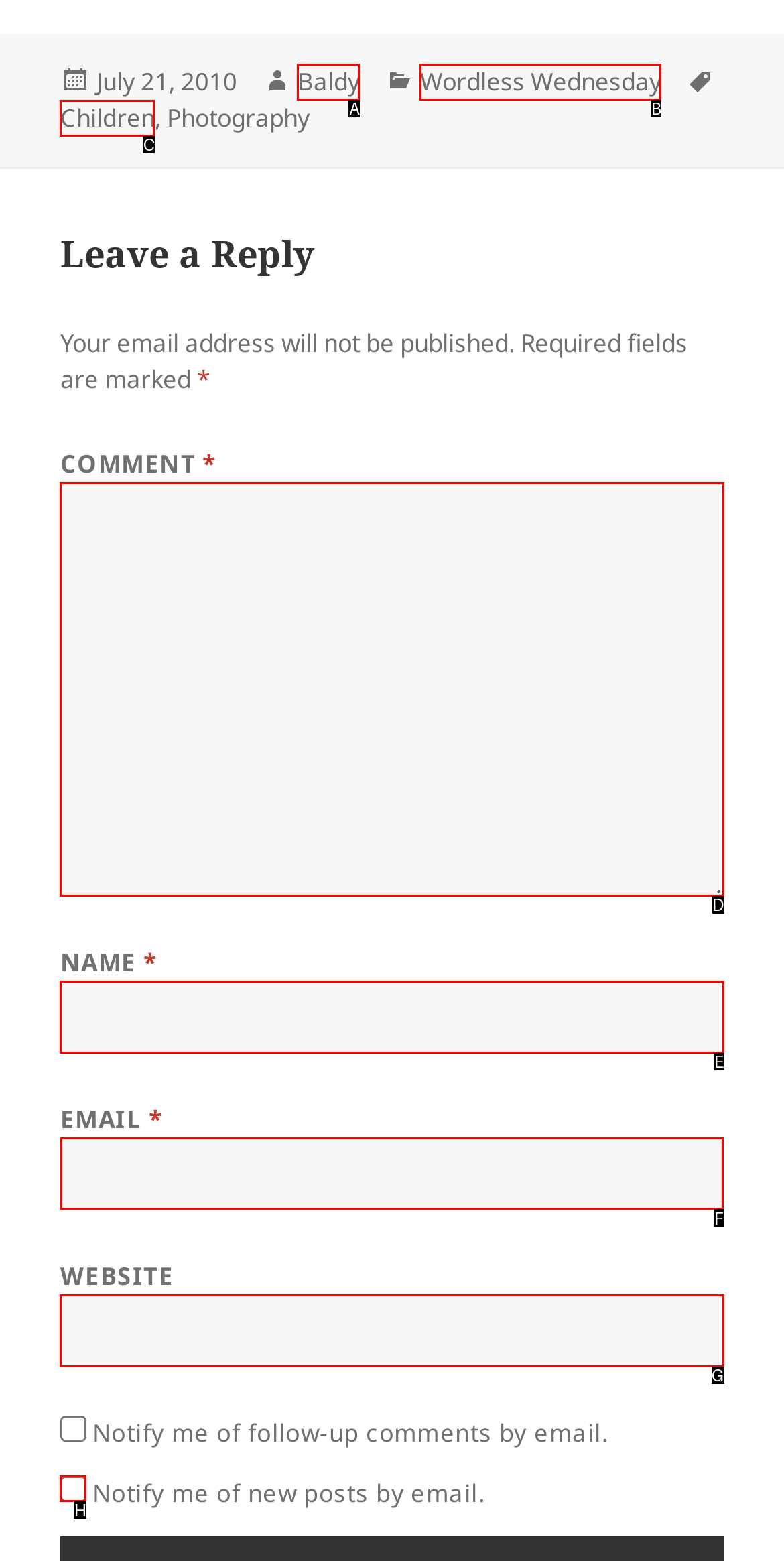Determine which letter corresponds to the UI element to click for this task: Visit the Bicycle page
Respond with the letter from the available options.

None